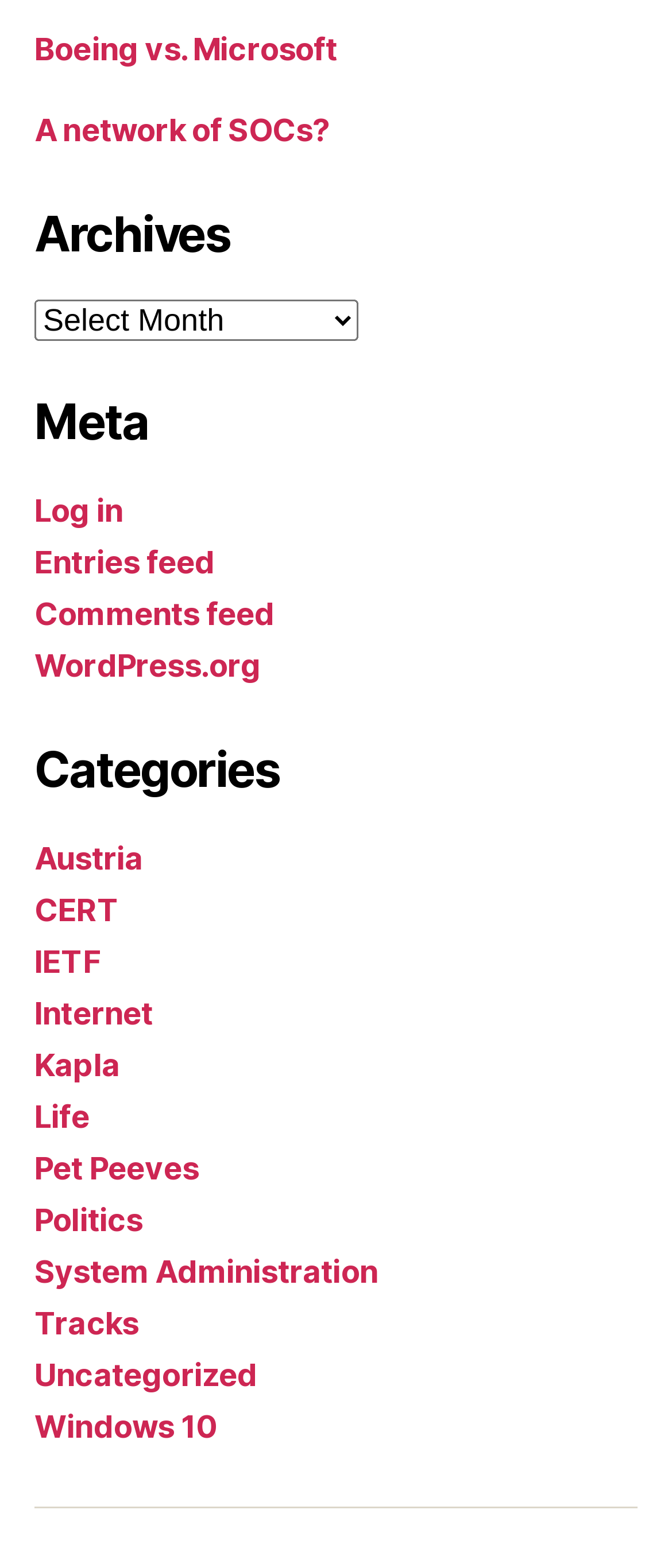Provide a one-word or one-phrase answer to the question:
How many feeds are listed in the 'Meta' section?

2